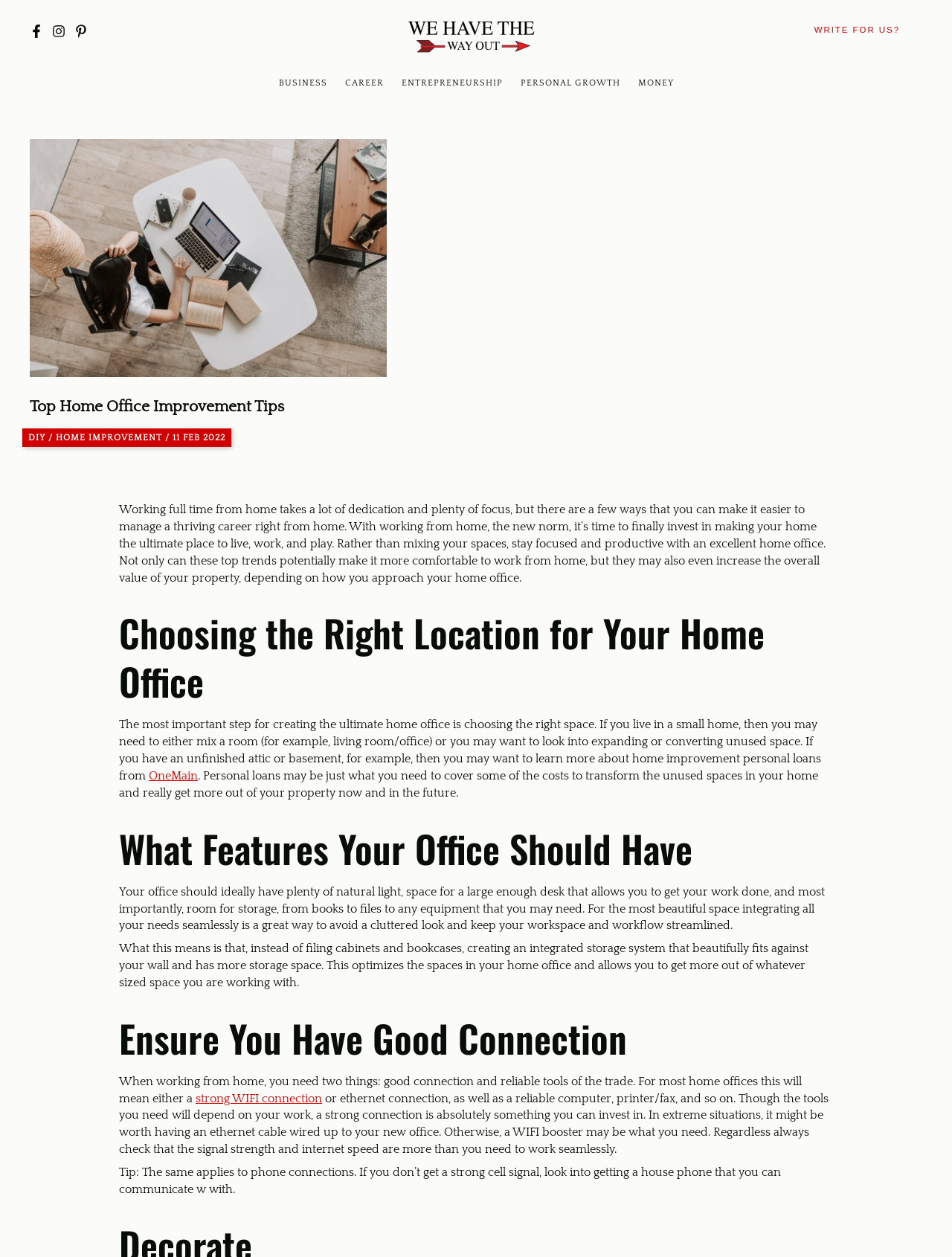What is the recommended connection type for a home office? Examine the screenshot and reply using just one word or a brief phrase.

strong WIFI connection or ethernet connection